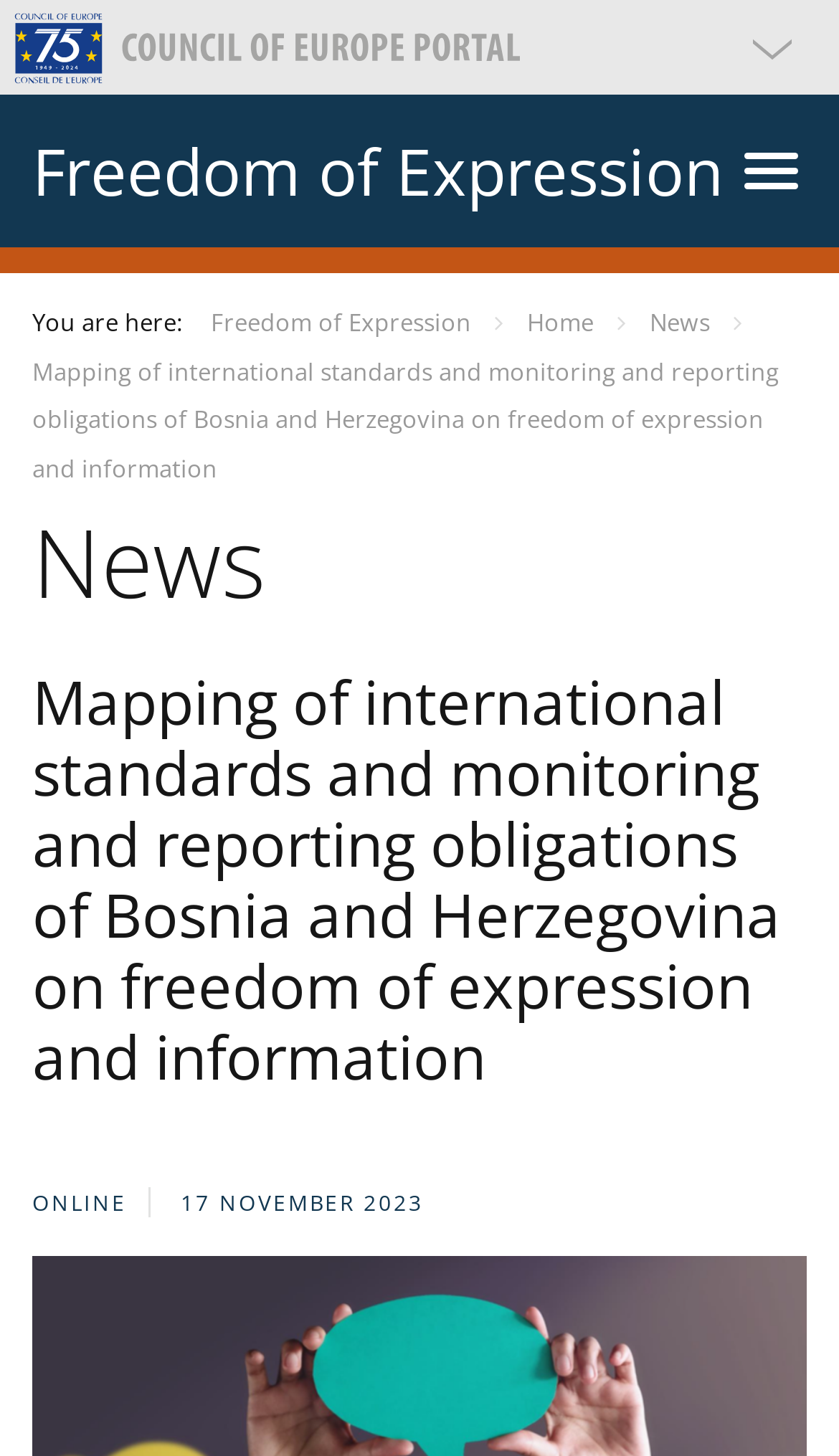Respond to the question below with a single word or phrase:
What are the navigation options?

Home, News, Freedom of Expression